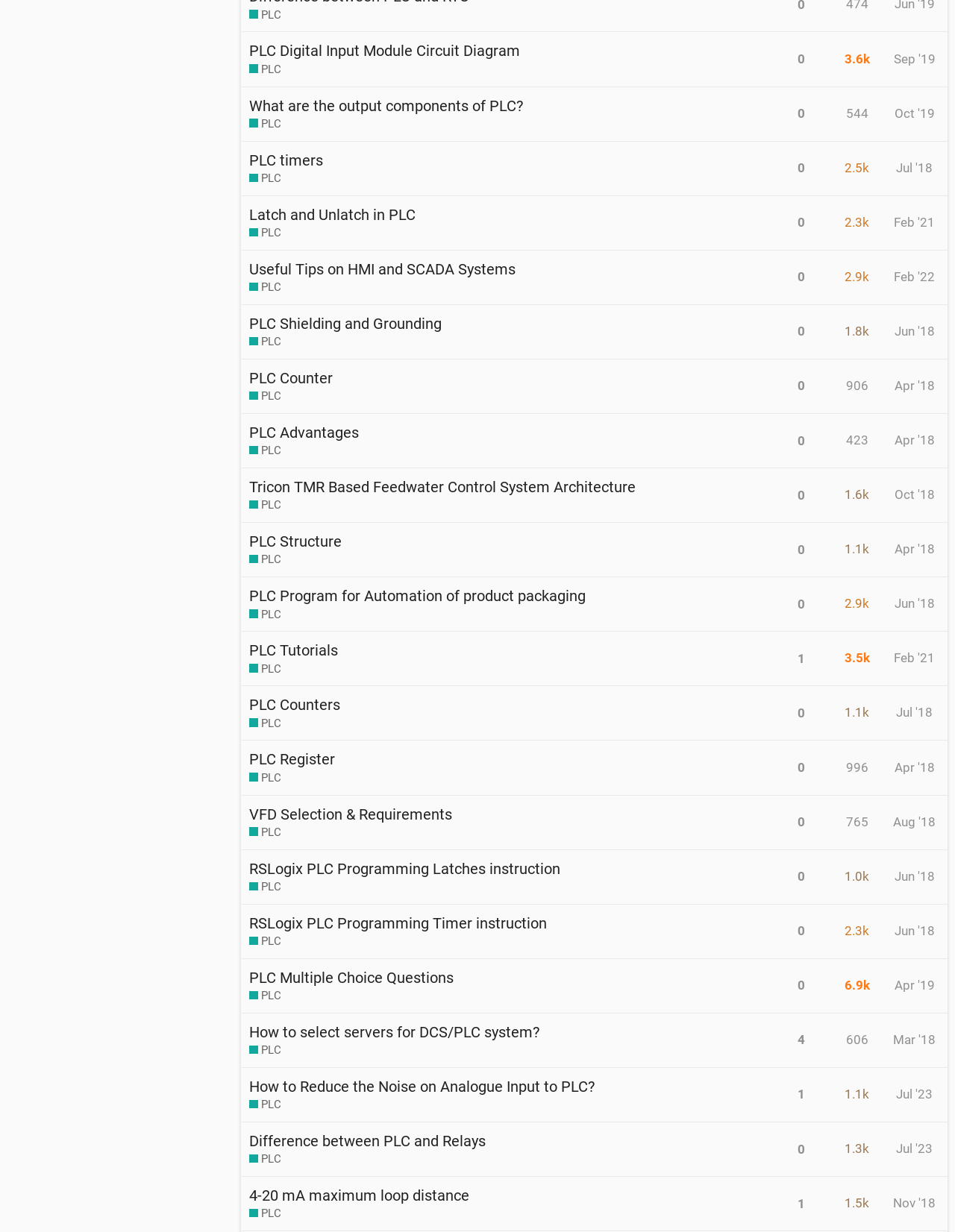Locate the bounding box coordinates of the area you need to click to fulfill this instruction: 'Click on the 'What are the output components of PLC?' link'. The coordinates must be in the form of four float numbers ranging from 0 to 1: [left, top, right, bottom].

[0.261, 0.07, 0.548, 0.102]